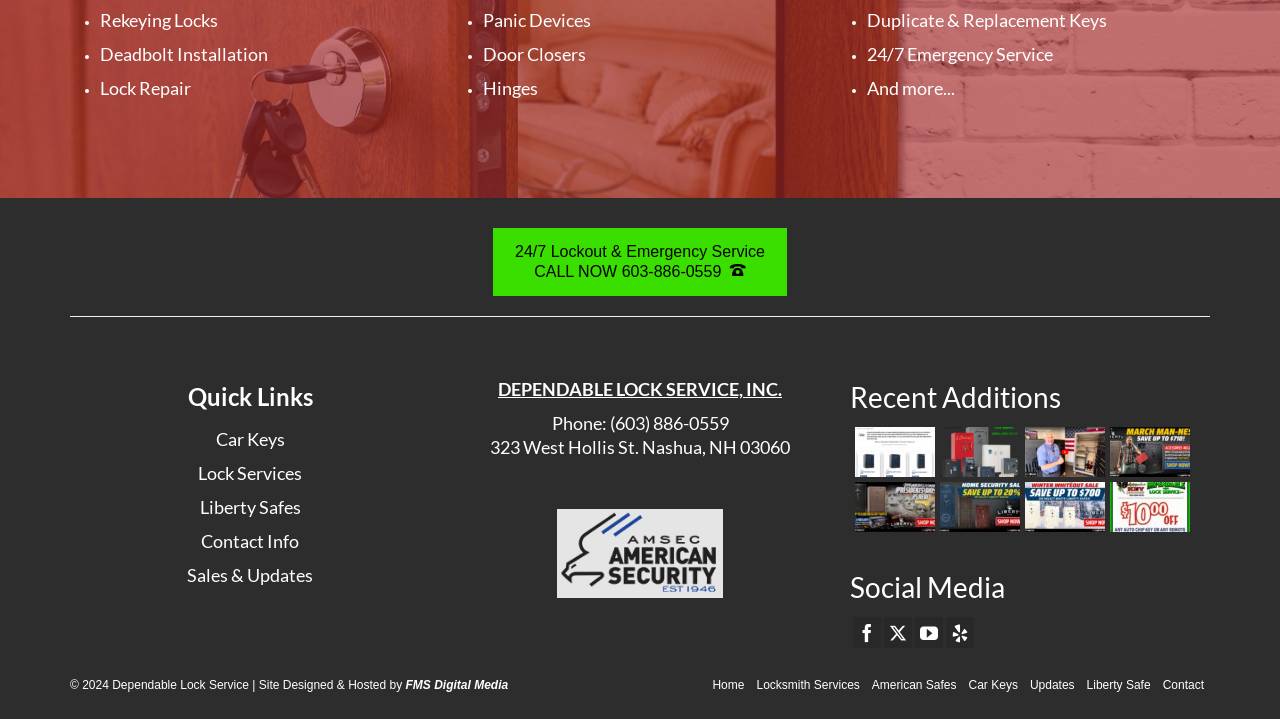Bounding box coordinates are to be given in the format (top-left x, top-left y, bottom-right x, bottom-right y). All values must be floating point numbers between 0 and 1. Provide the bounding box coordinate for the UI element described as: title="New Home Security Safe Sale"

[0.73, 0.671, 0.797, 0.74]